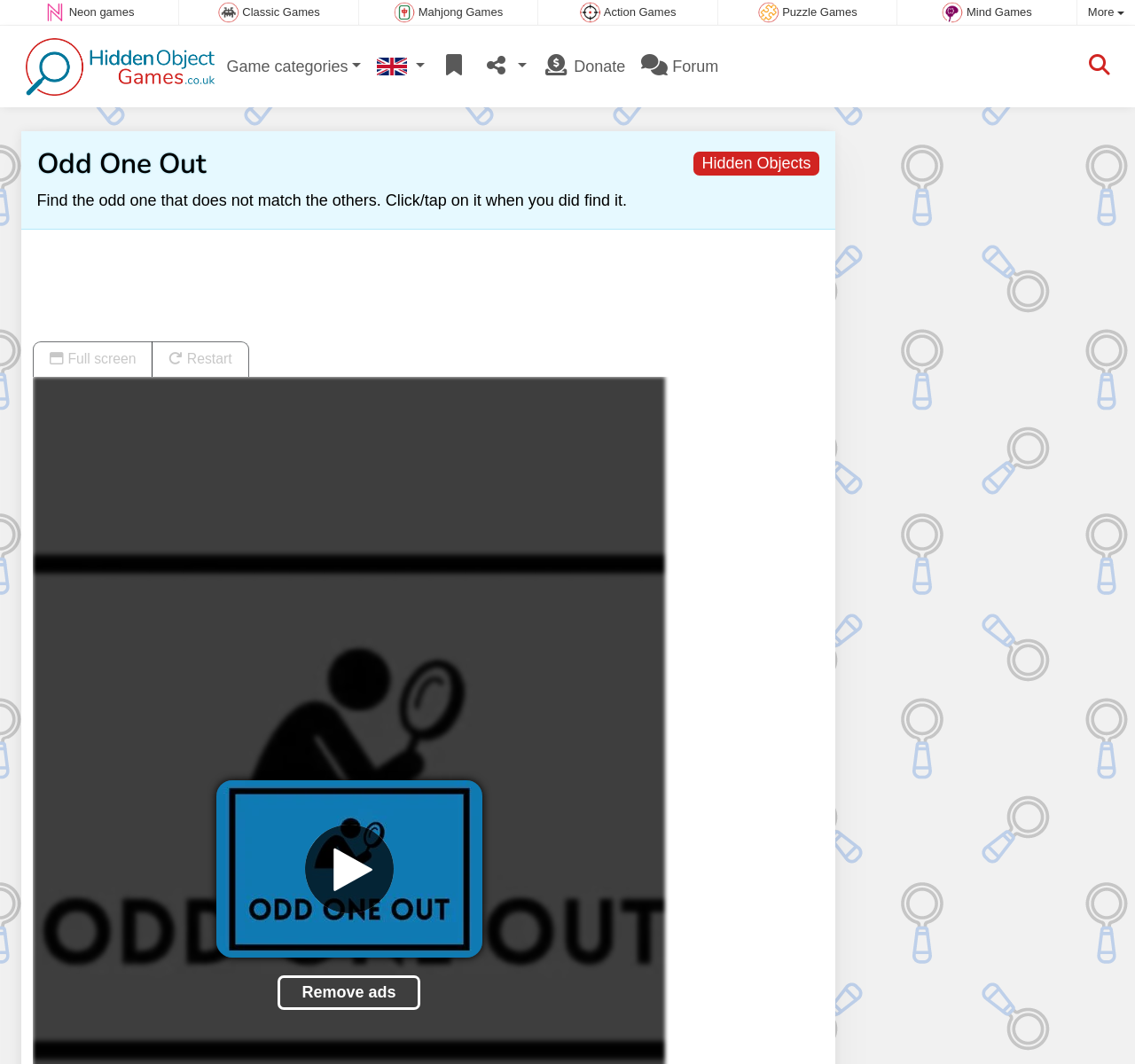Based on the image, please elaborate on the answer to the following question:
How many game categories are listed?

I counted the number of links with text starting with 'Game categories' and found 7 categories: Neon games, Classic Games, Mahjong Games, Action Games, Puzzle Games, Mind Games, and Hidden Object games.